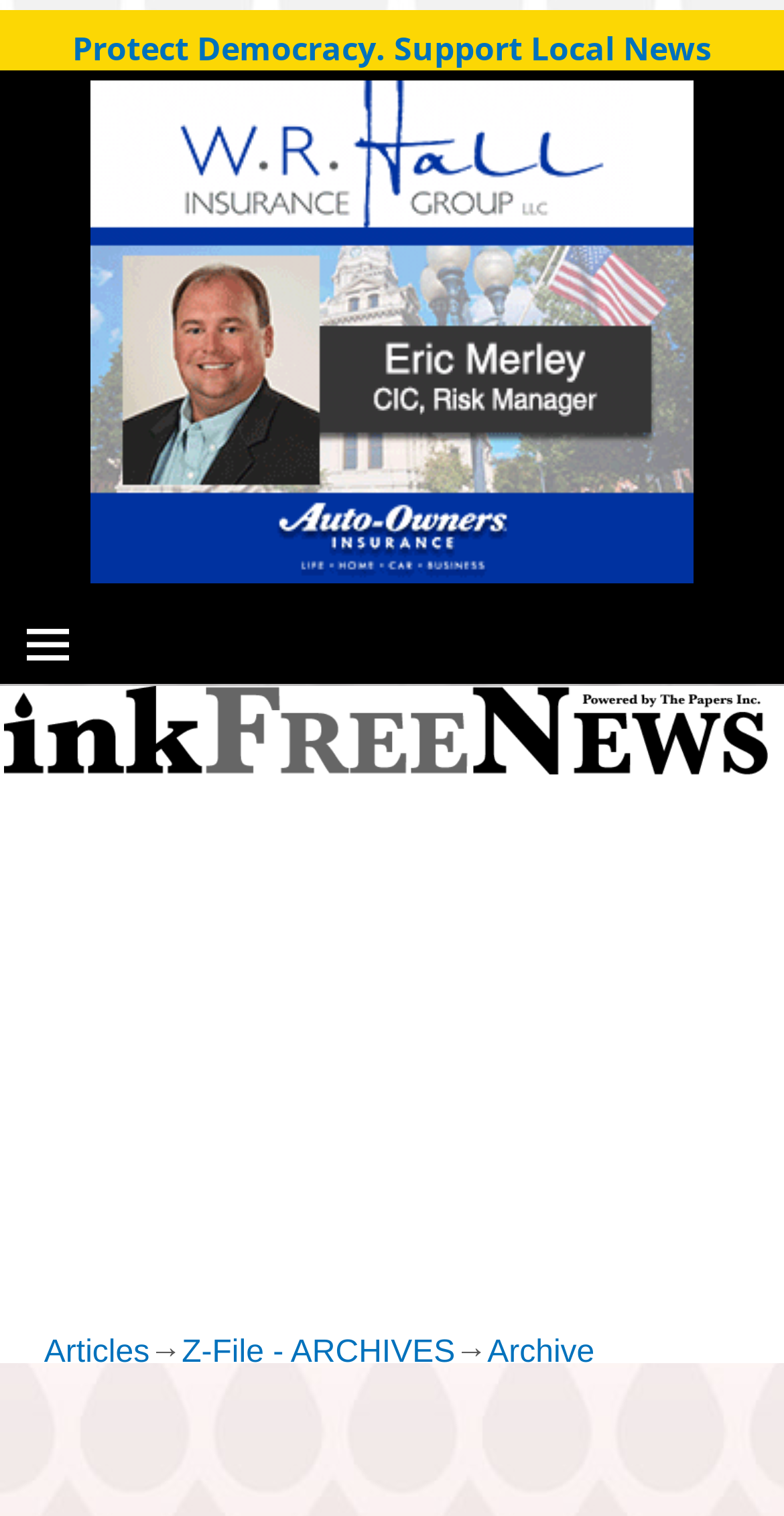What type of content is available in the 'Z-File - ARCHIVES' section?
Make sure to answer the question with a detailed and comprehensive explanation.

I inferred the type of content by looking at the link 'Z-File - ARCHIVES' which suggests that it contains archived articles, and the presence of a link 'Archive 2017' nearby further supports this conclusion.